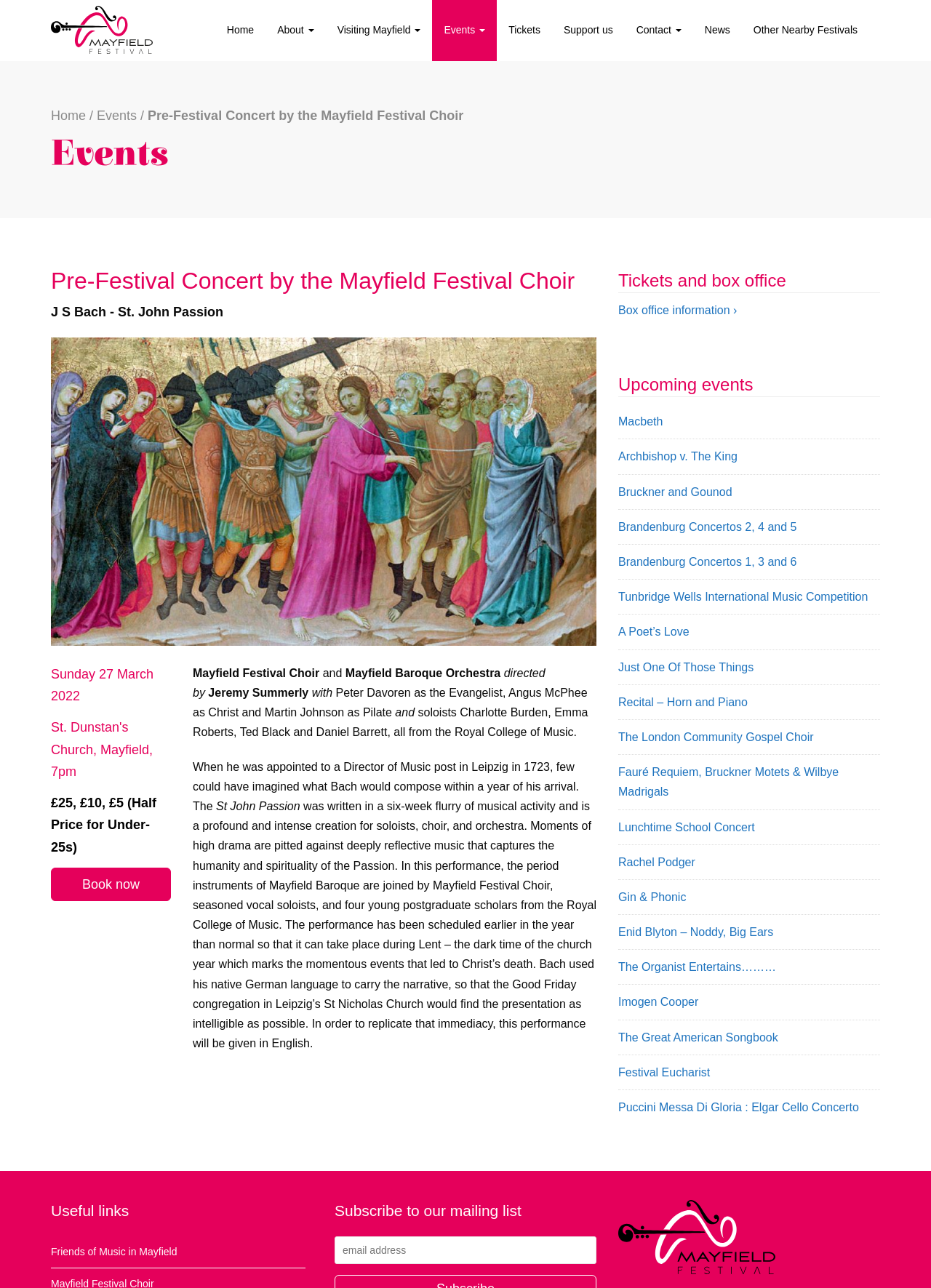Who is the director of the concert? Look at the image and give a one-word or short phrase answer.

Jeremy Summerly